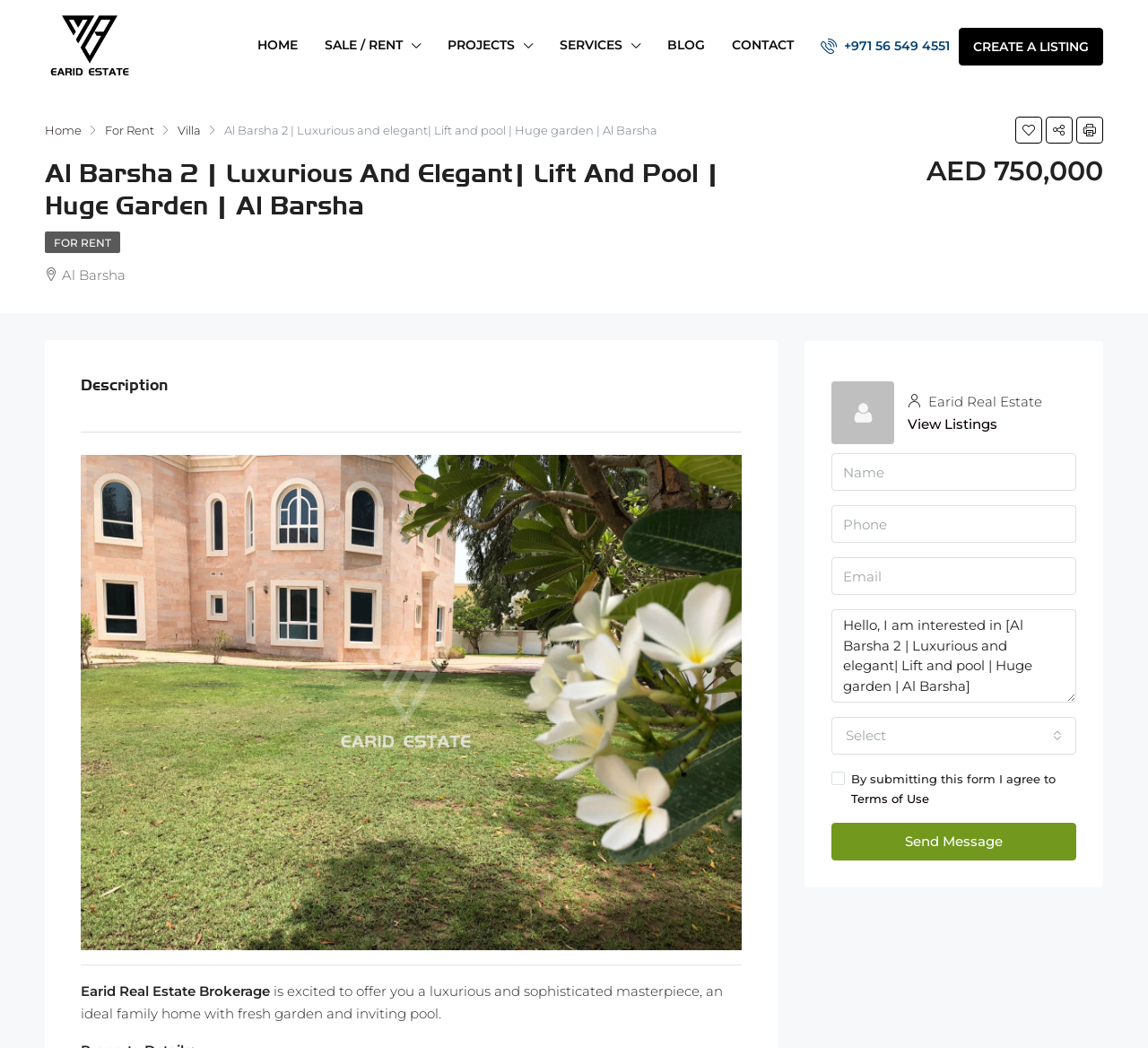What is the name of the real estate brokerage?
Please use the image to provide an in-depth answer to the question.

I inferred this answer by looking at the text 'Earid Real Estate Brokerage is excited to offer you a luxurious and sophisticated masterpiece...' which suggests that Earid Real Estate Brokerage is the company offering the property.